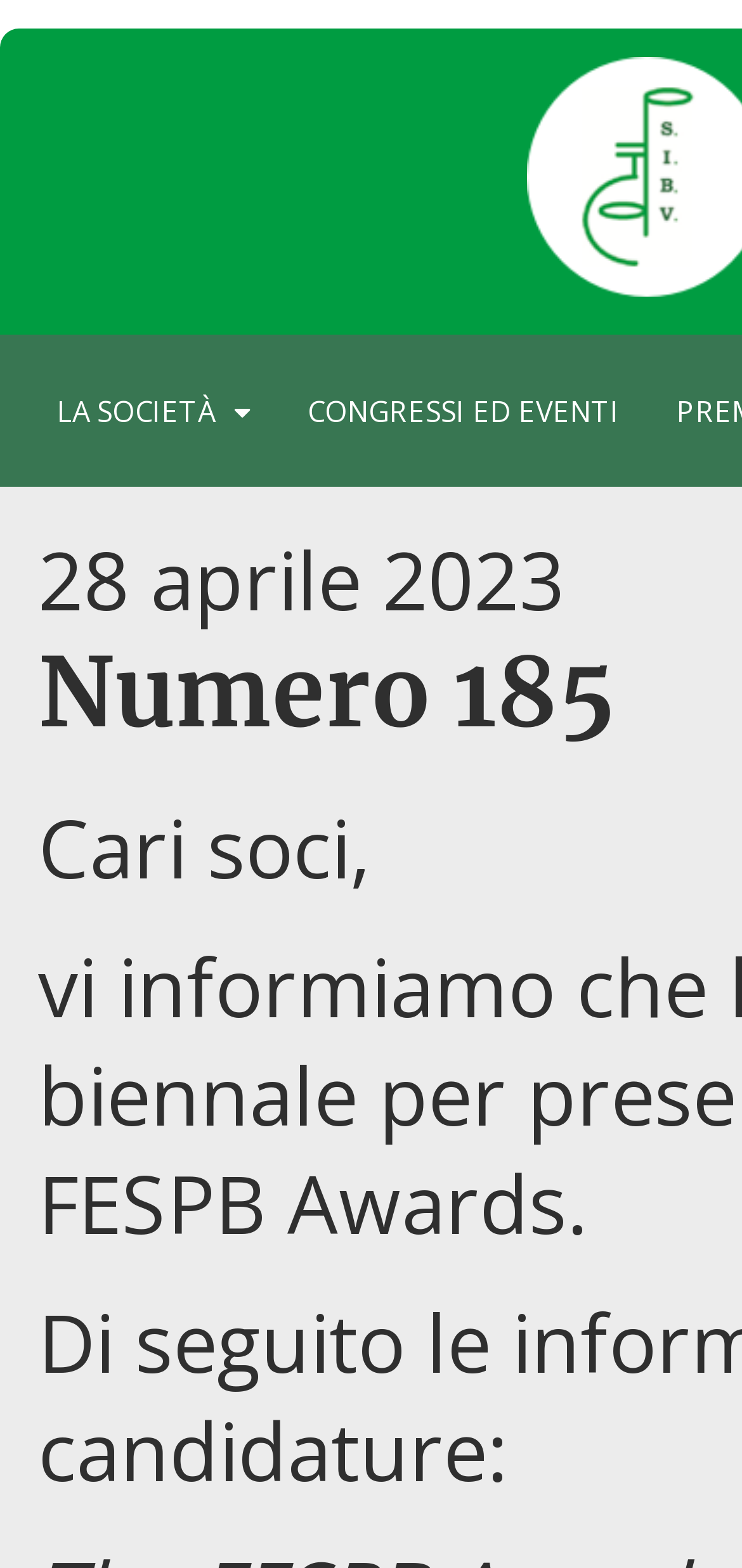Using the provided element description, identify the bounding box coordinates as (top-left x, top-left y, bottom-right x, bottom-right y). Ensure all values are between 0 and 1. Description: Congressi ed eventi

[0.389, 0.213, 0.861, 0.31]